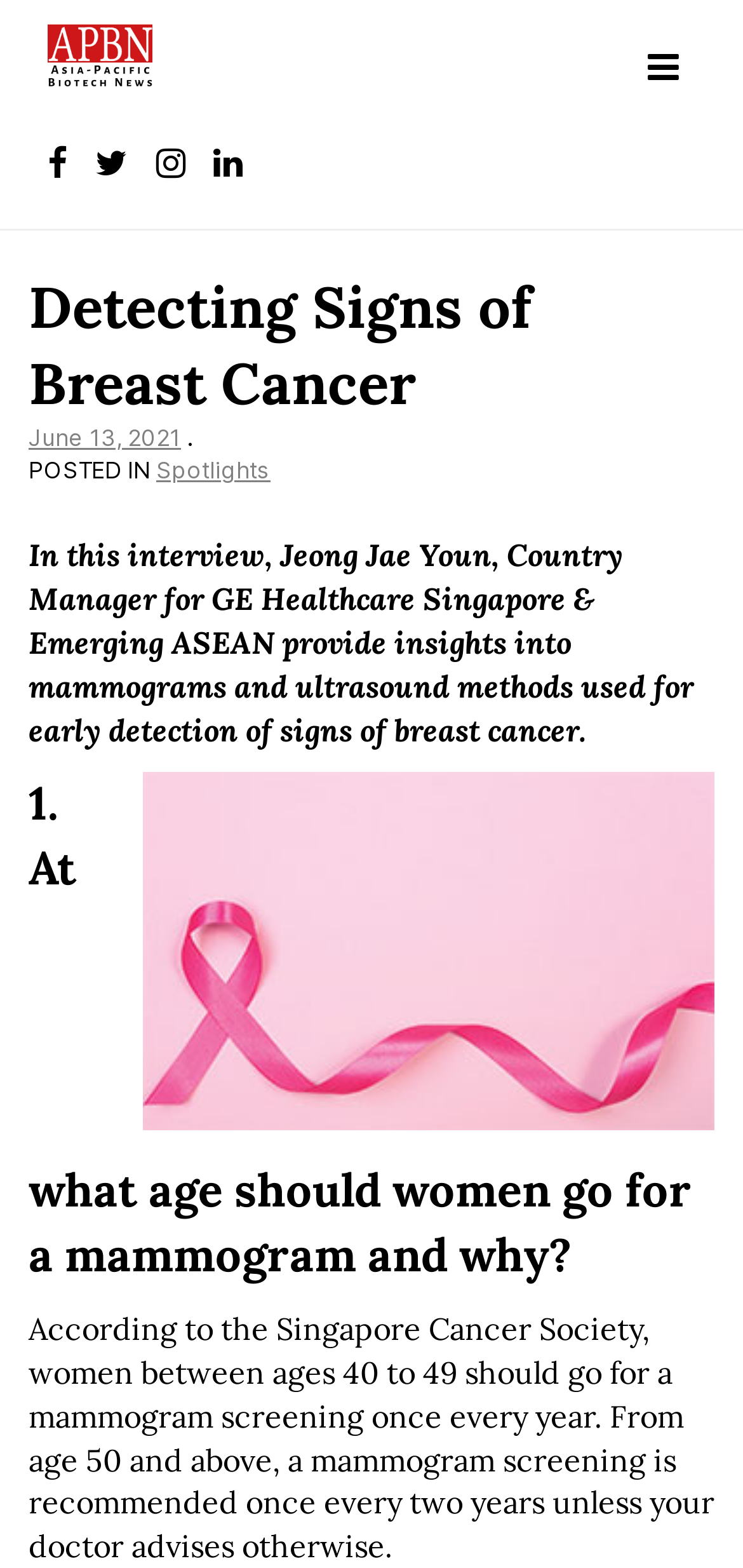At what age should women go for a mammogram screening?
Look at the image and respond to the question as thoroughly as possible.

According to the static text 'According to the Singapore Cancer Society, women between ages 40 to 49 should go for a mammogram screening once every year.', women should go for a mammogram screening at the age of 40 to 49 years old.